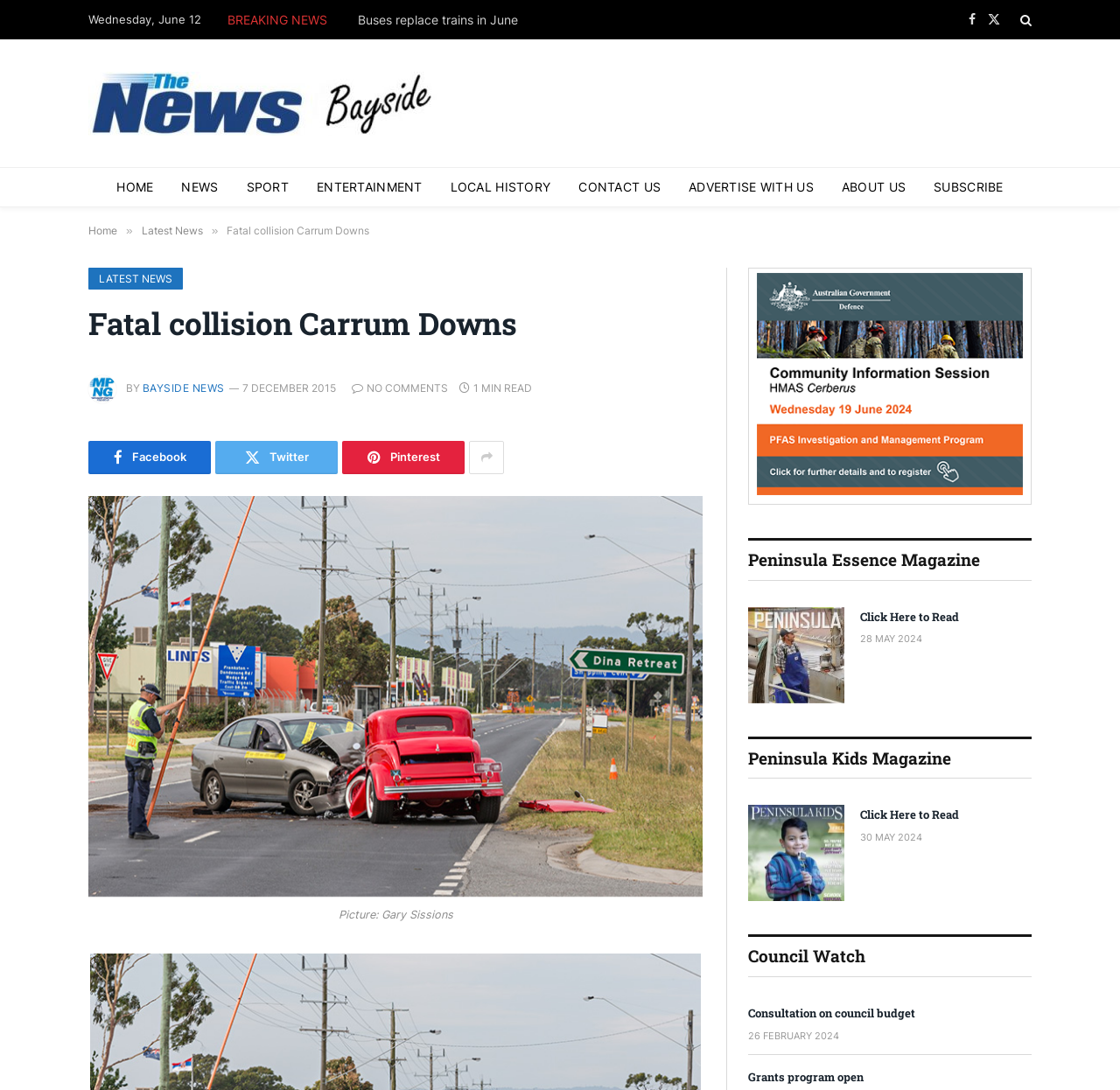Please find the bounding box for the UI component described as follows: "parent_node: Facebook title="Search"".

[0.908, 0.0, 0.921, 0.036]